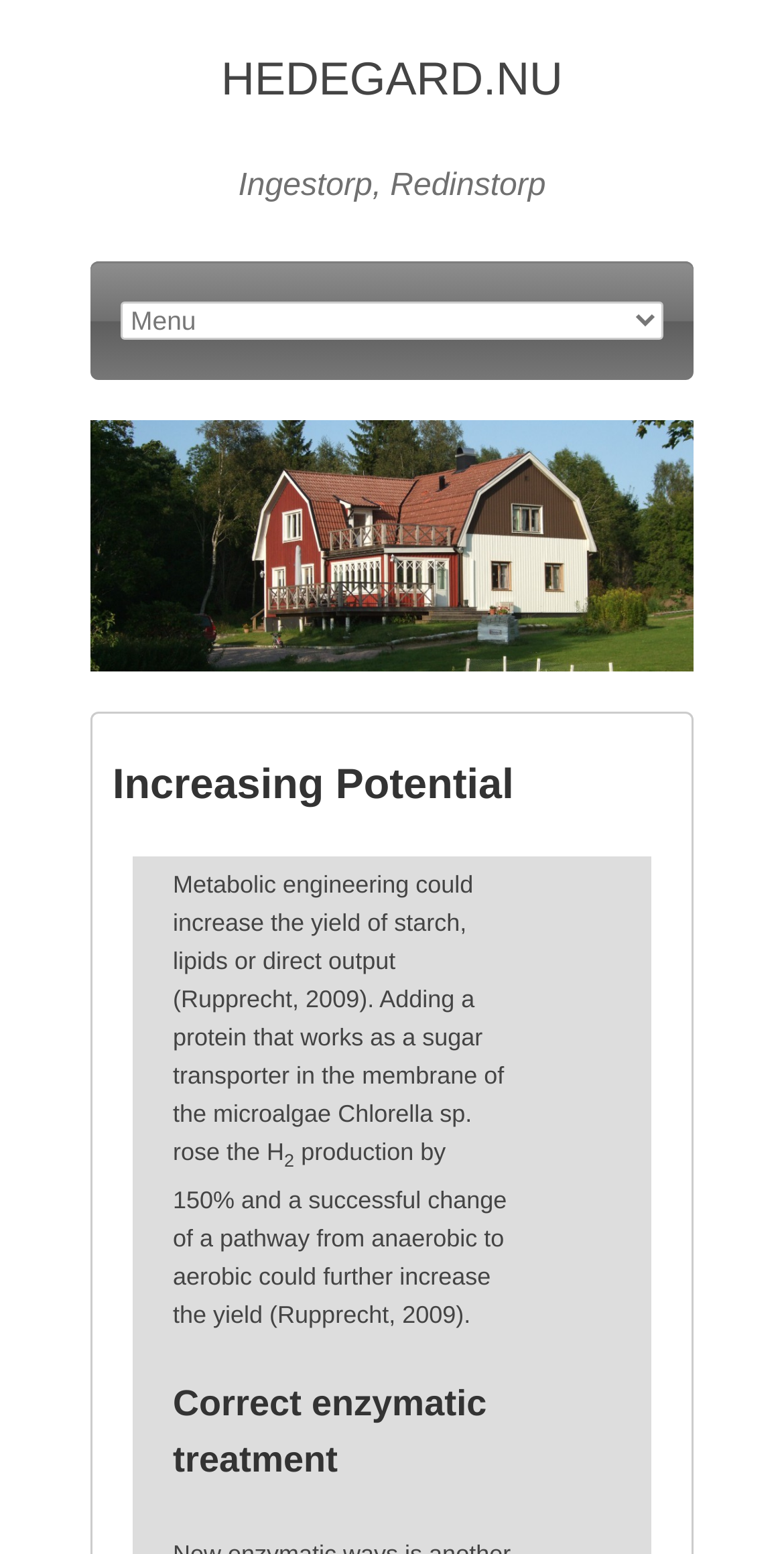Identify the bounding box for the UI element that is described as follows: "hedegard.nu".

[0.115, 0.032, 0.885, 0.071]